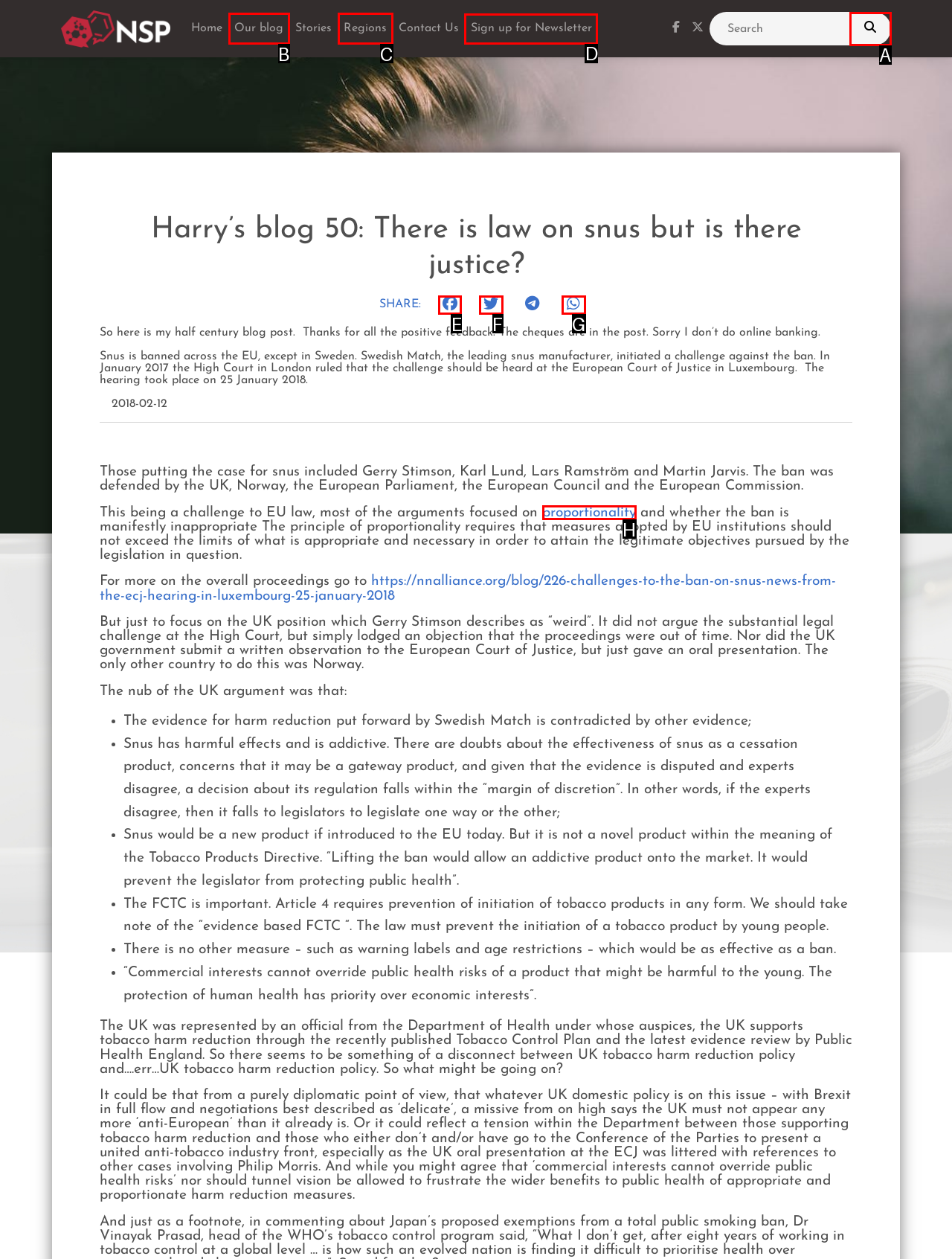Please indicate which option's letter corresponds to the task: Click on the 'Sign up for Newsletter' link by examining the highlighted elements in the screenshot.

D